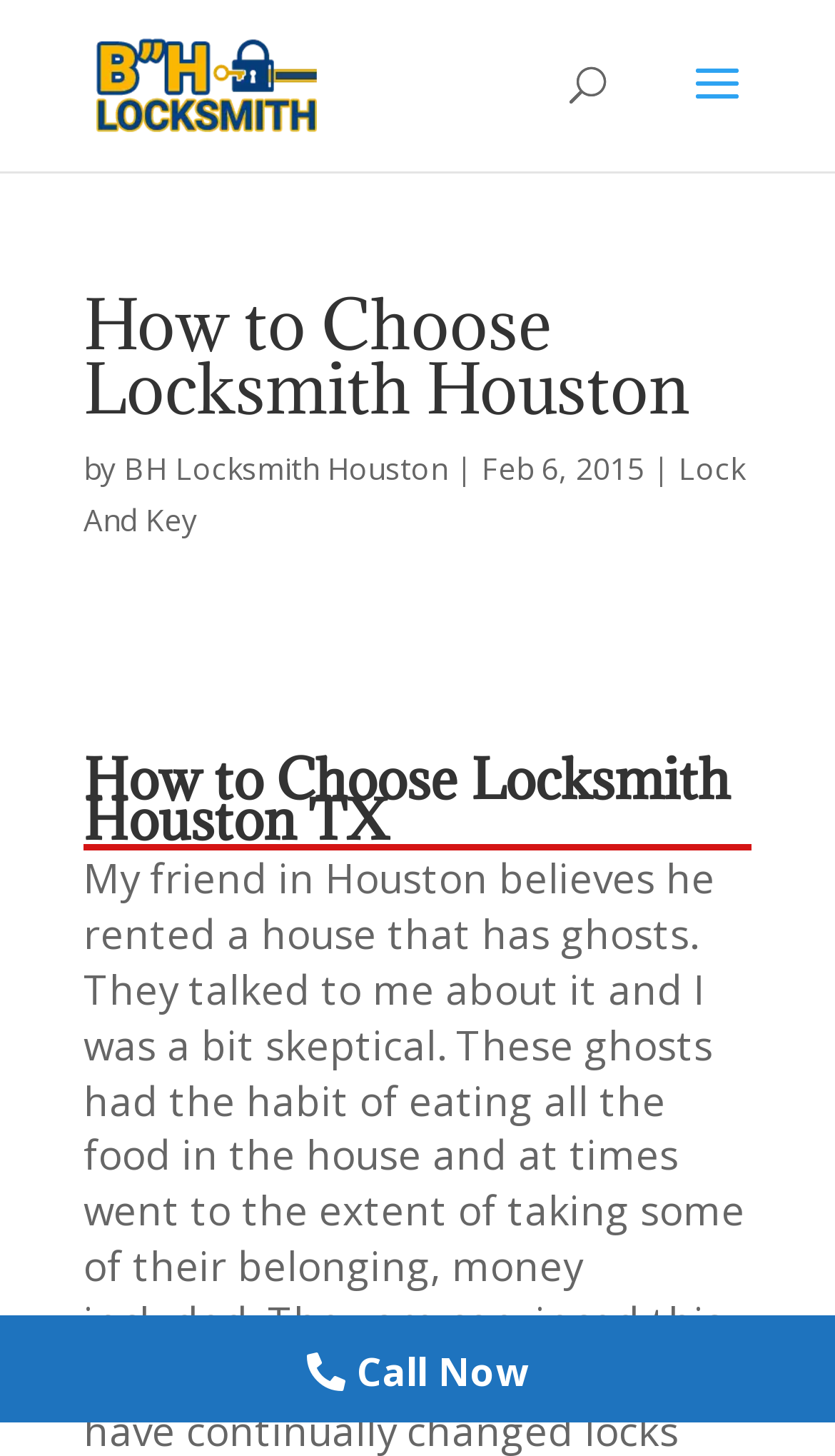What is the name of the locksmith company?
Using the image, respond with a single word or phrase.

BH Locksmith Houston